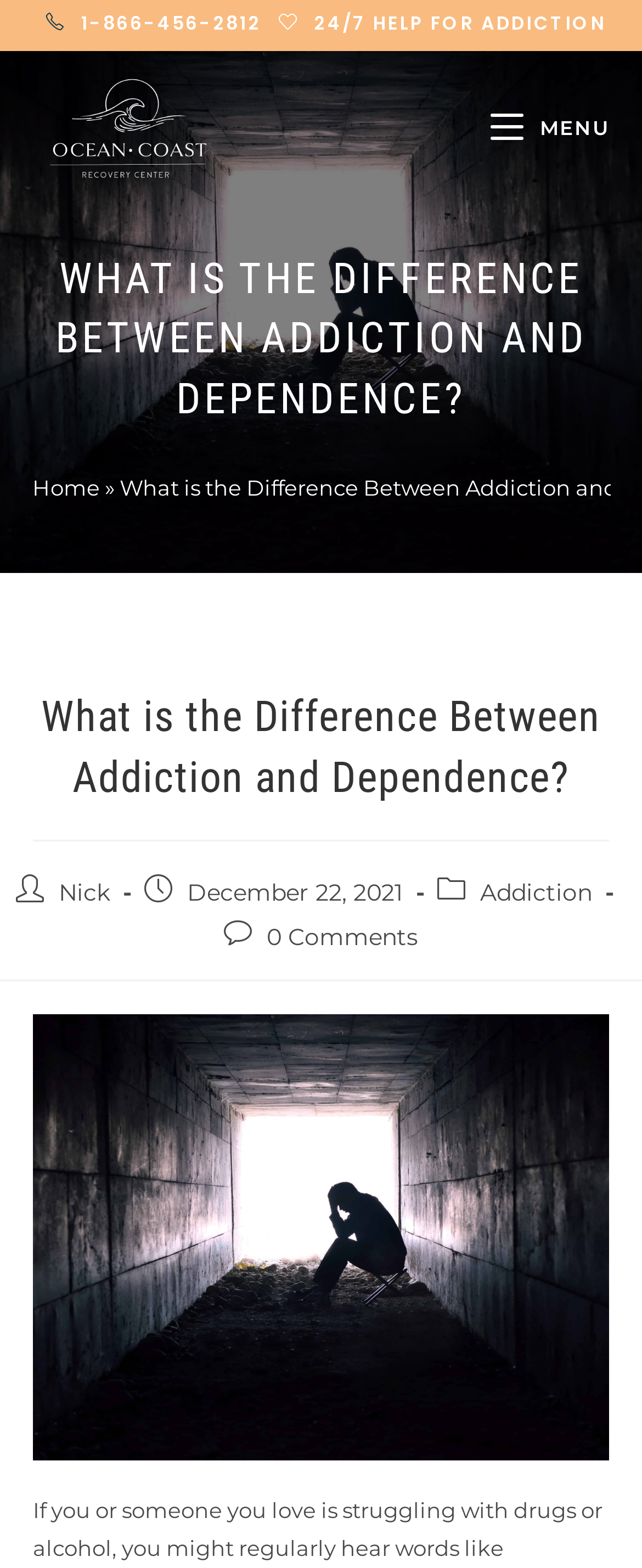Give a detailed account of the webpage, highlighting key information.

The webpage is about the difference between addiction and dependence, with a focus on providing information and resources related to this topic. At the top left of the page, there is a phone number and a call-to-action for 24/7 help for addiction. Next to it, there is a logo of the Ocean Coast Recovery Center, which is also a clickable link.

Below the top section, there is a menu bar with a "MENU" label on the right side. The menu bar contains a link to the home page, indicated by a "»" symbol. 

The main content of the page is divided into two sections. The first section has a heading that reads "WHAT IS THE DIFFERENCE BETWEEN ADDICTION AND DEPENDENCE?" in a large font size. Below the heading, there is a subheading with the same title, but in a smaller font size.

The second section appears to be an article or blog post, with the author's name "Nick" and the date "December 22, 2021" displayed at the top. The article is categorized under "Addiction" and has no comments, as indicated by a link that says "0 Comments". 

At the bottom of the page, there is a large image that spans the entire width of the page, with a caption that reads "You are currently viewing What is the Difference Between Addiction and Dependence?".